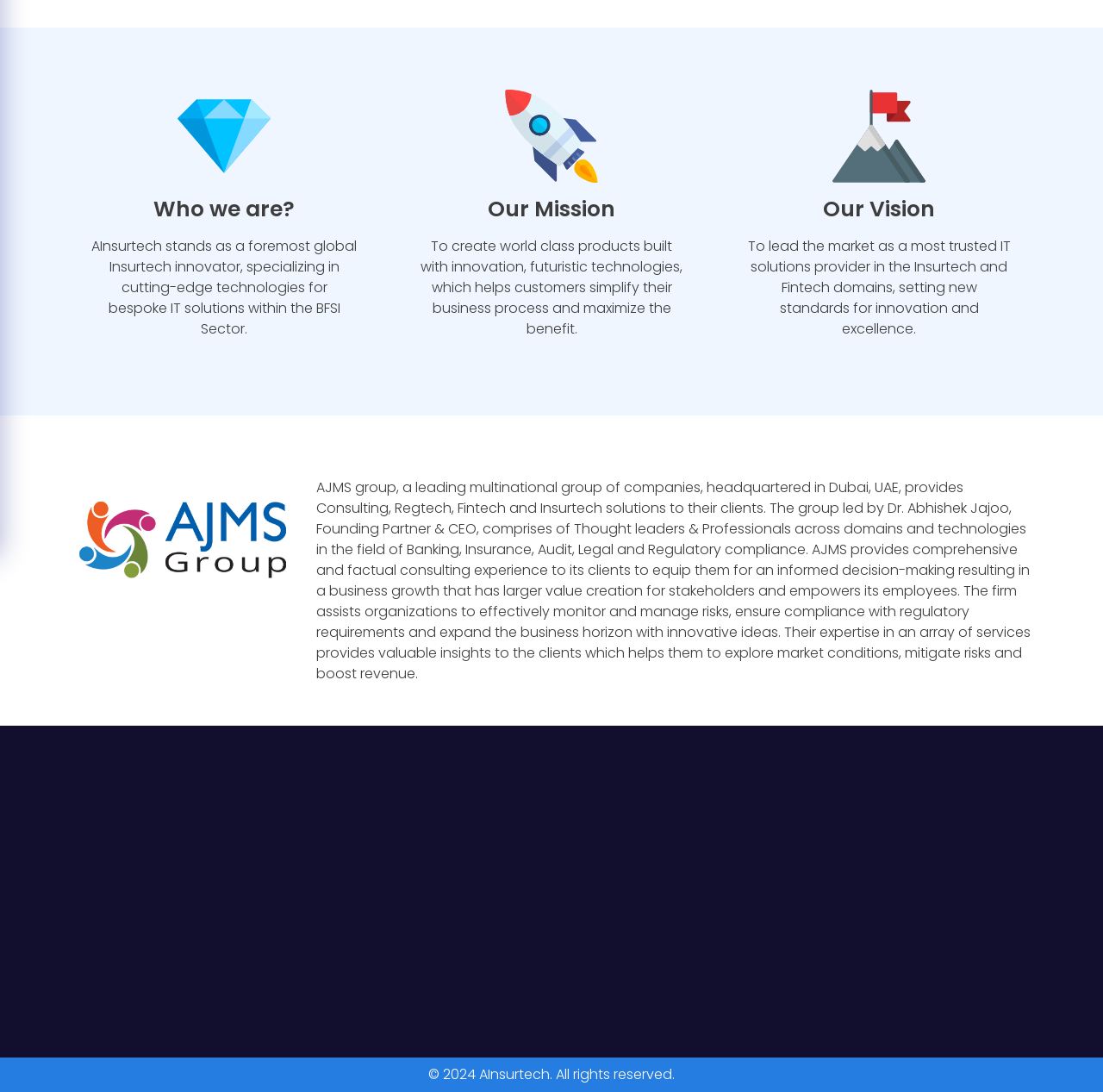Identify the bounding box for the given UI element using the description provided. Coordinates should be in the format (top-left x, top-left y, bottom-right x, bottom-right y) and must be between 0 and 1. Here is the description: Risk & Internal Audit

[0.658, 0.814, 0.749, 0.841]